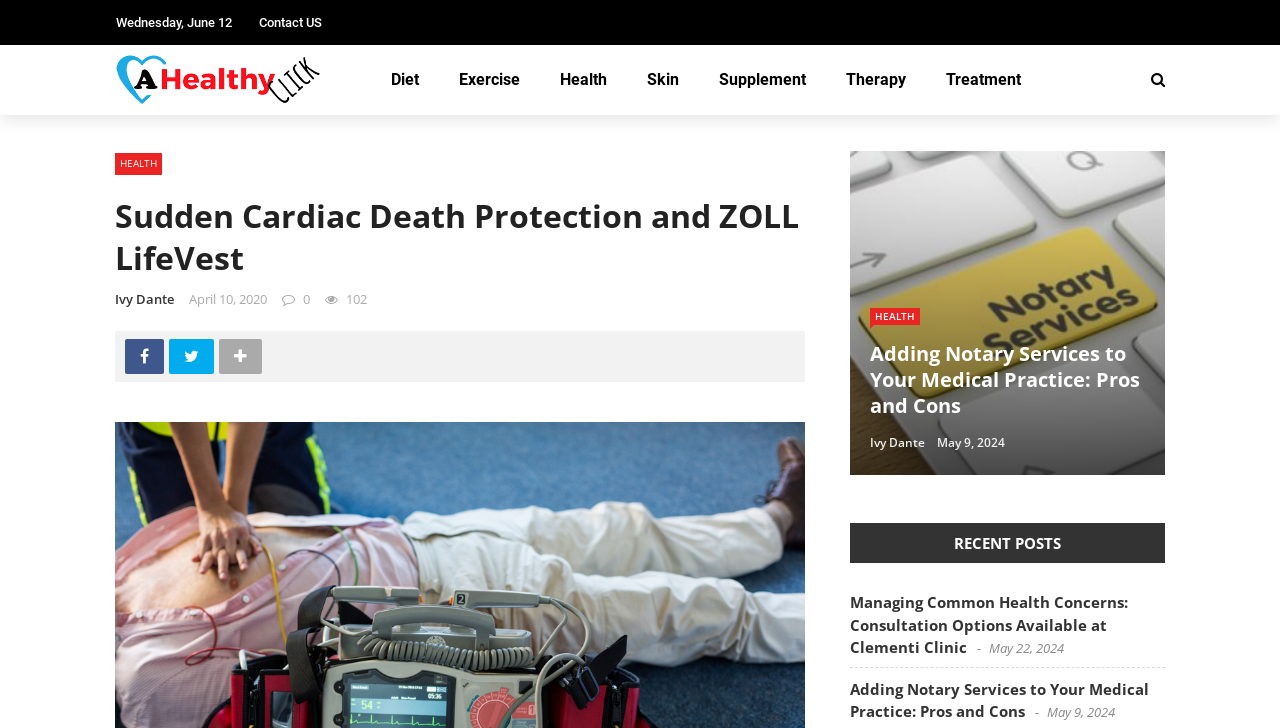Please specify the bounding box coordinates of the area that should be clicked to accomplish the following instruction: "Click the 'HEALTH' link". The coordinates should consist of four float numbers between 0 and 1, i.e., [left, top, right, bottom].

[0.09, 0.21, 0.127, 0.24]